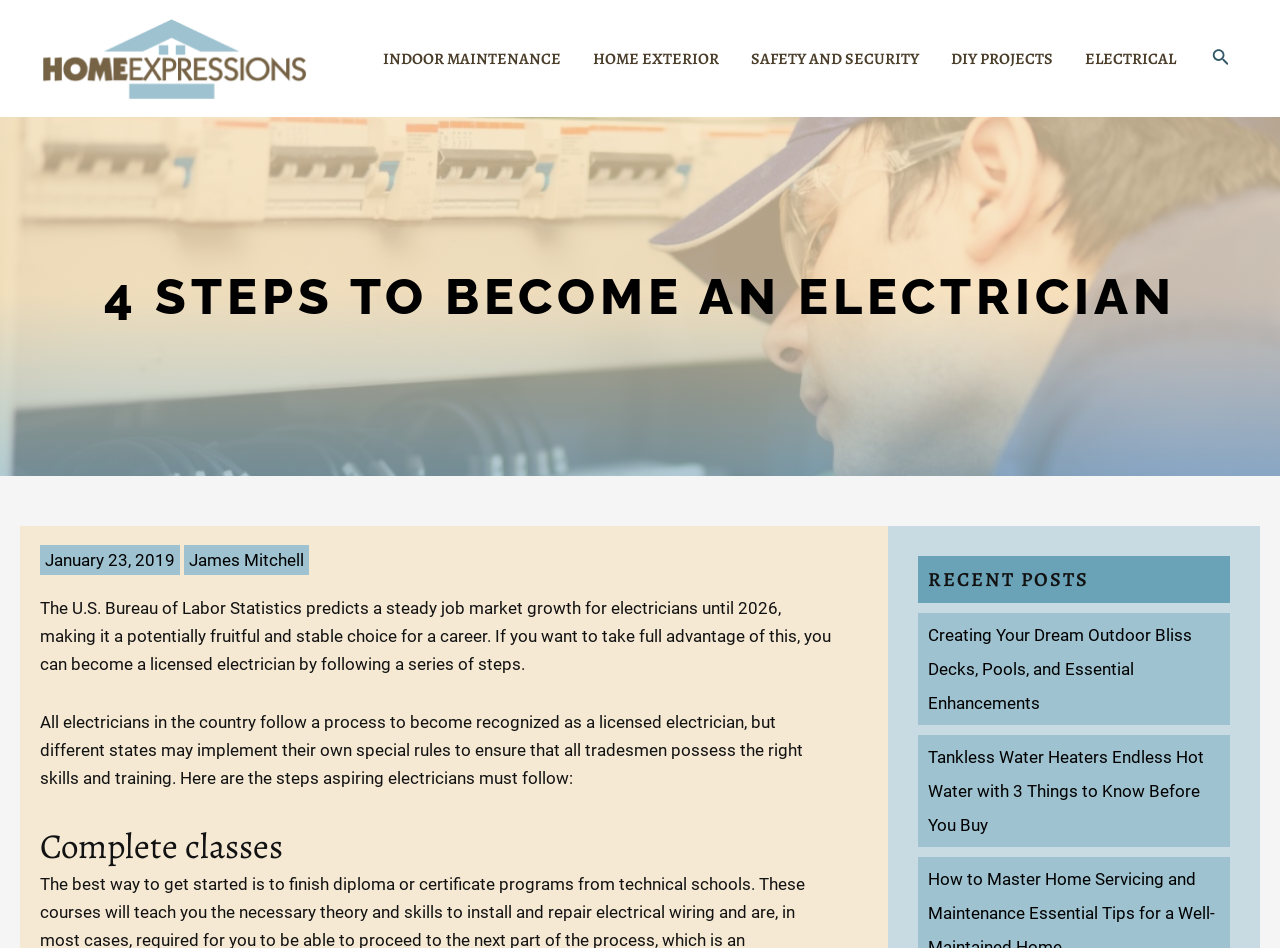Please determine the bounding box coordinates of the section I need to click to accomplish this instruction: "Navigate to the ELECTRICAL page".

[0.835, 0.025, 0.931, 0.099]